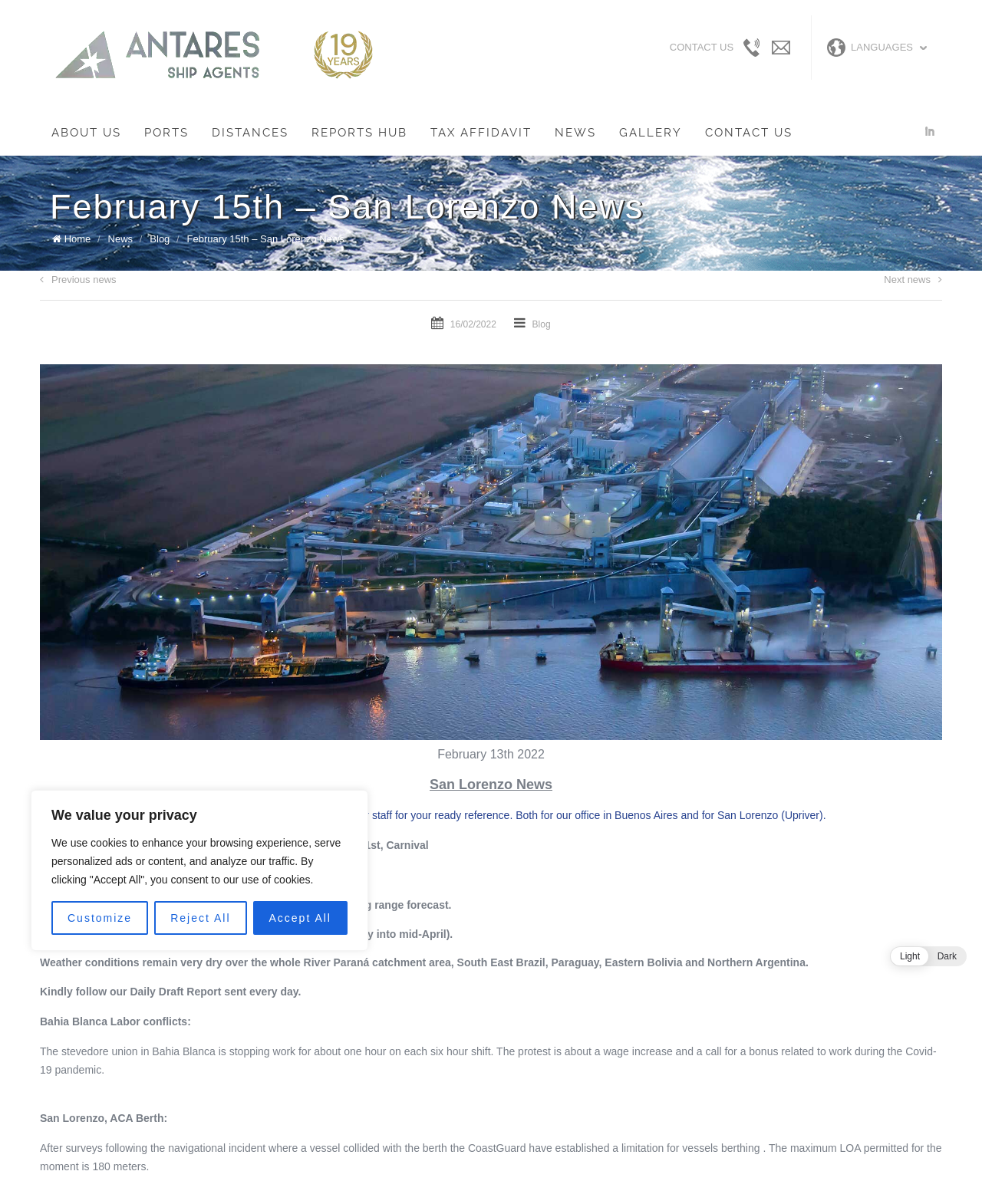Please find the bounding box coordinates in the format (top-left x, top-left y, bottom-right x, bottom-right y) for the given element description. Ensure the coordinates are floating point numbers between 0 and 1. Description: title="Antares Ship Agents"

[0.056, 0.025, 0.381, 0.066]